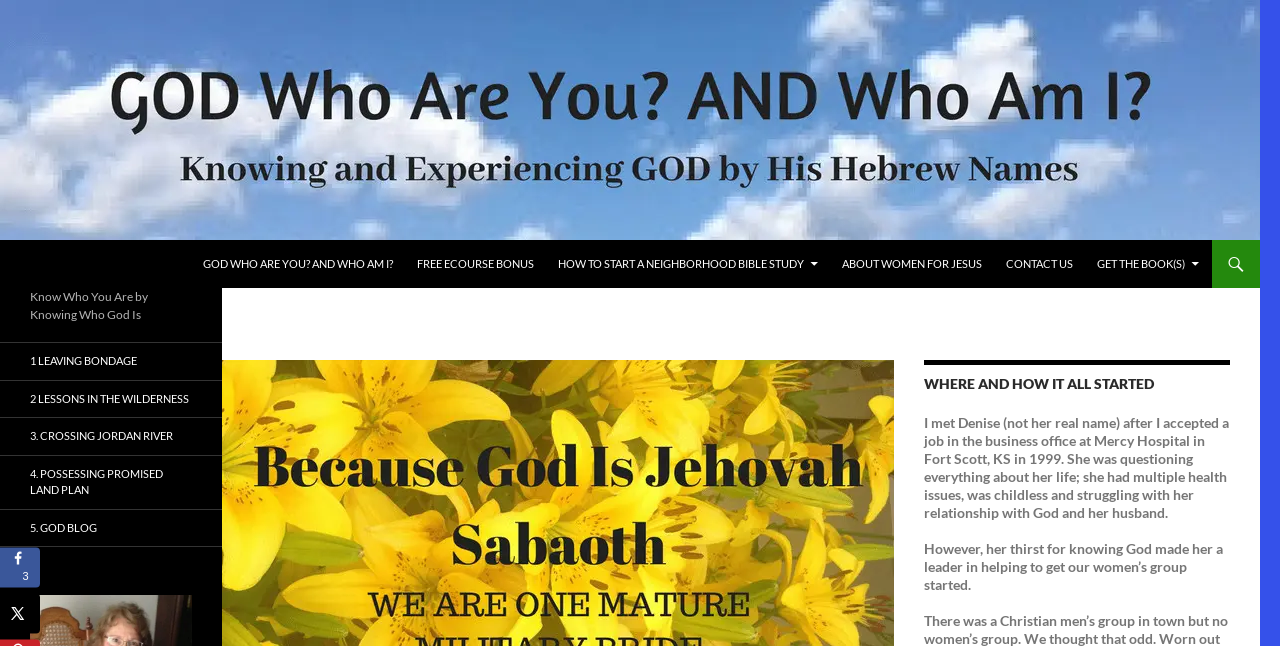Determine the bounding box coordinates for the clickable element required to fulfill the instruction: "Learn about God who are you and who am I". Provide the coordinates as four float numbers between 0 and 1, i.e., [left, top, right, bottom].

[0.149, 0.372, 0.316, 0.446]